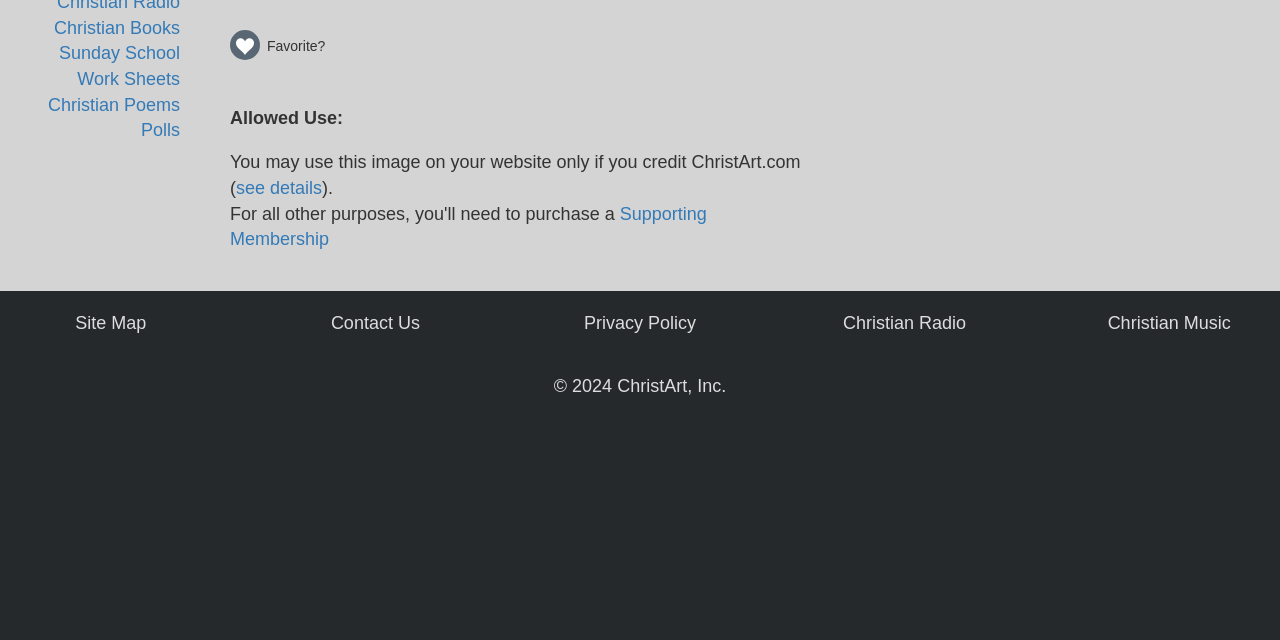Using the webpage screenshot, locate the HTML element that fits the following description and provide its bounding box: "Polls".

[0.11, 0.188, 0.141, 0.219]